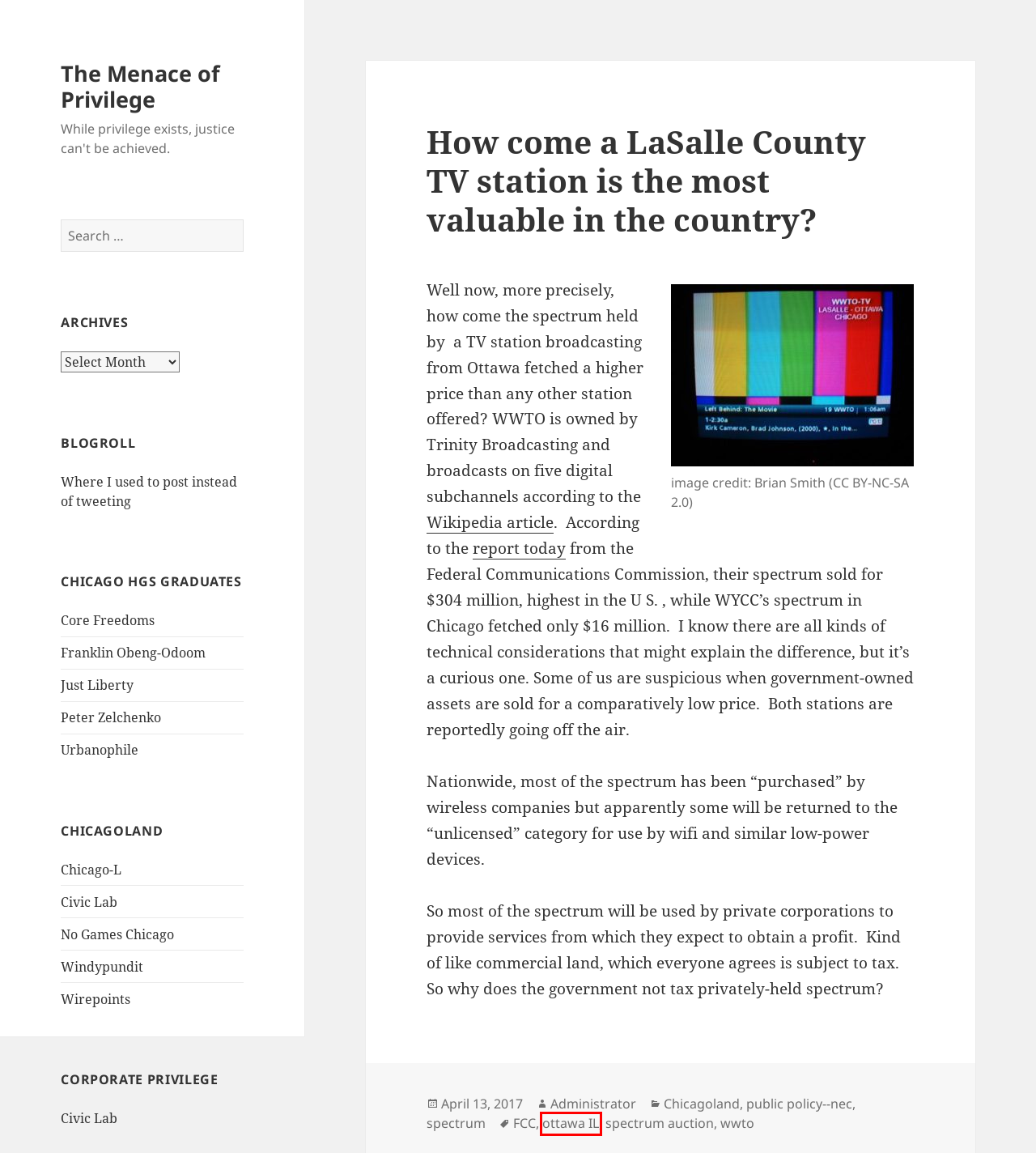You are provided a screenshot of a webpage featuring a red bounding box around a UI element. Choose the webpage description that most accurately represents the new webpage after clicking the element within the red bounding box. Here are the candidates:
A. taxpayer - datamost.com
B. ottawa IL – The Menace of Privilege
C. public policy–nec – The Menace of Privilege
D. Administrator – The Menace of Privilege
E. Chicagoland – The Menace of Privilege
F. Franklin Obeng-Odoom
     — University of Helsinki
G. No Games Chicago – We derailed the bid for the 2016 Olympics!
H. The Menace of Privilege – While privilege exists, justice can't be achieved.

B